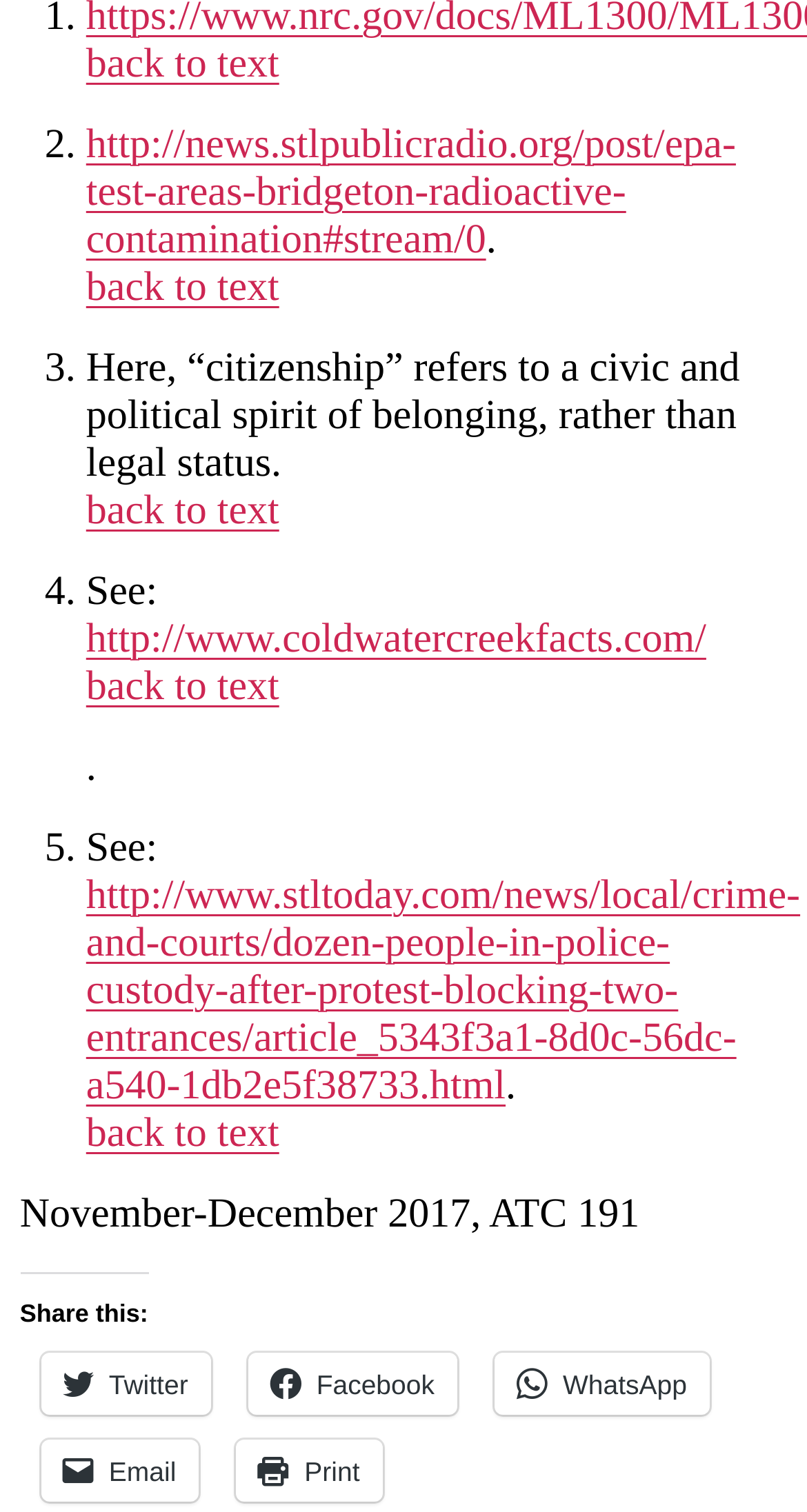Please determine the bounding box coordinates of the element's region to click in order to carry out the following instruction: "Print this page". The coordinates should be four float numbers between 0 and 1, i.e., [left, top, right, bottom].

[0.293, 0.953, 0.474, 0.994]